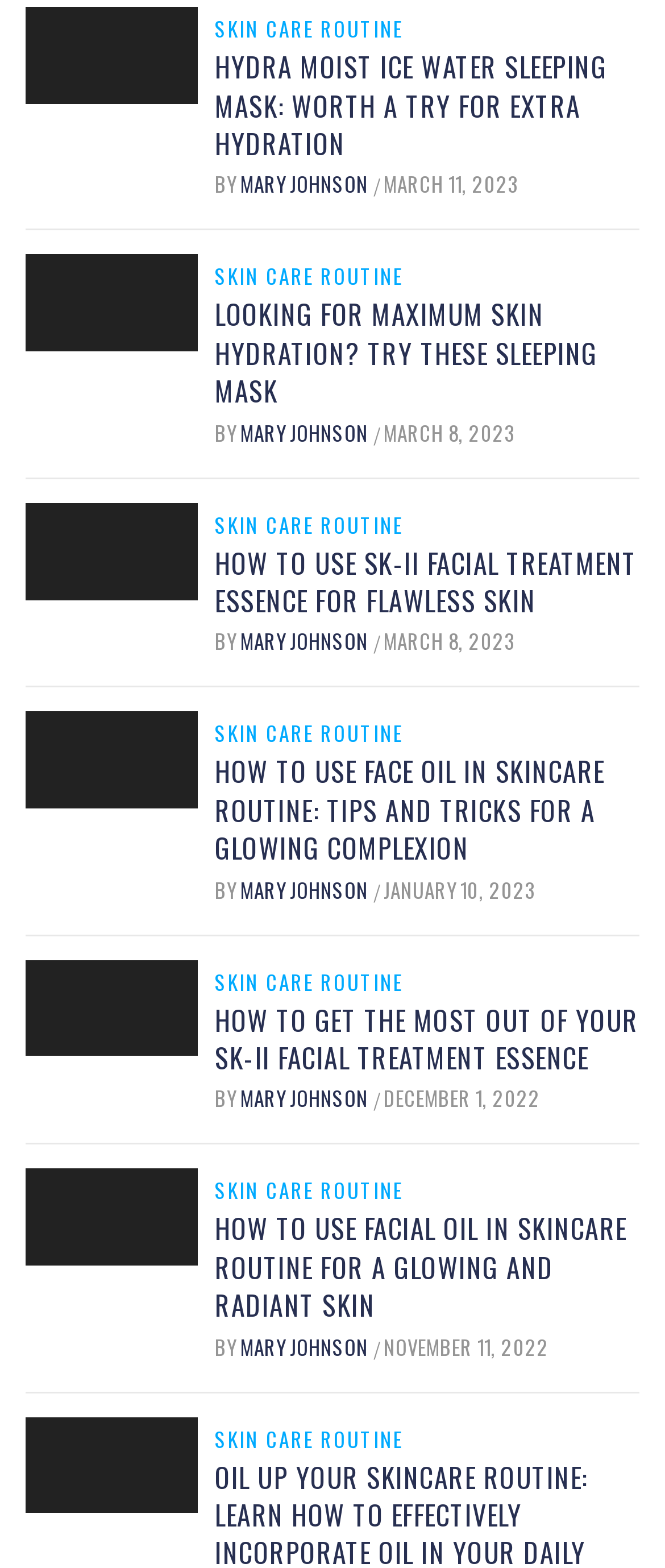Identify the bounding box coordinates of the part that should be clicked to carry out this instruction: "Explore the 'HOW TO GET THE MOST OUT OF YOUR SK-II FACIAL TREATMENT ESSENCE' article".

[0.038, 0.63, 0.297, 0.651]